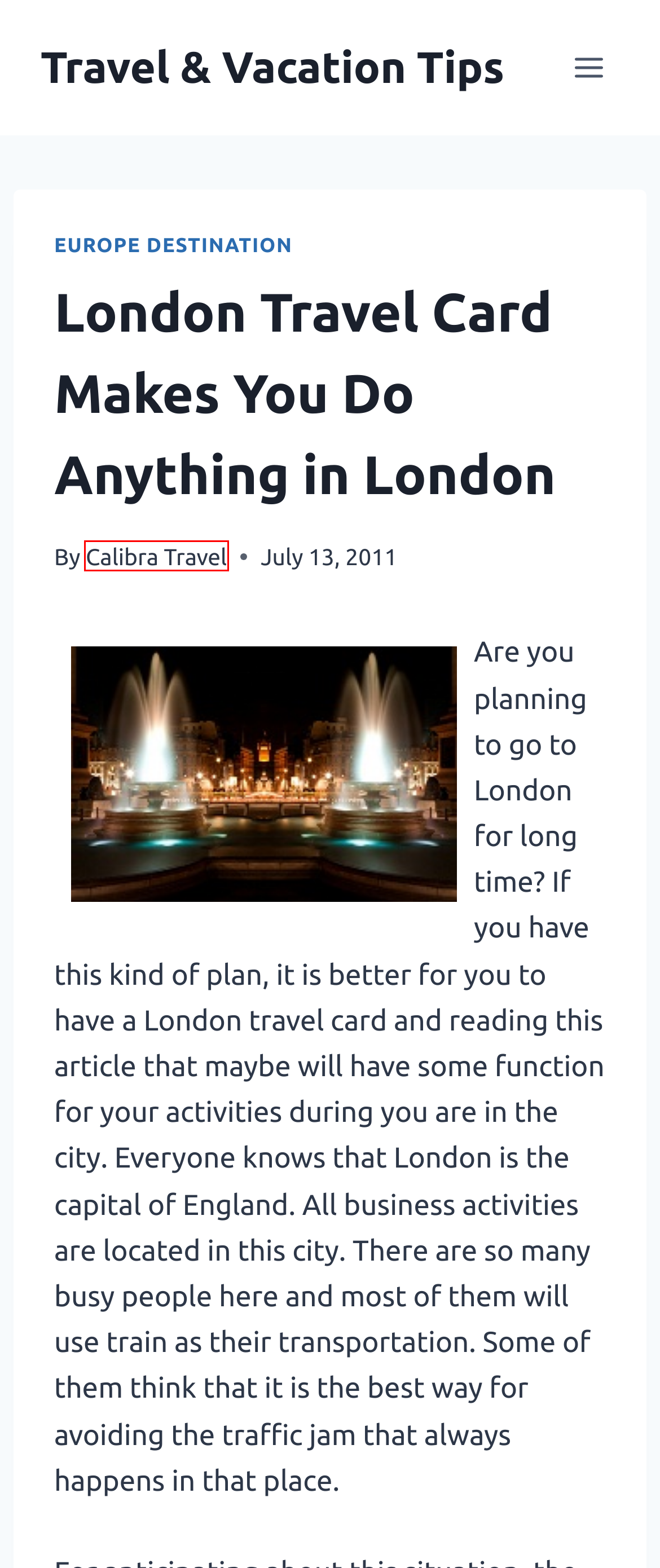Review the webpage screenshot provided, noting the red bounding box around a UI element. Choose the description that best matches the new webpage after clicking the element within the bounding box. The following are the options:
A. Europe Destination – Travel & Vacation Tips
B. Travel & Vacation Tips – Information about travel, holiday, hotel, resort, tourism & vacation
C. Calibra Travel – Travel & Vacation Tips
D. Use The Internet To Find The Best London Travel Tickets – Travel & Vacation Tips
E. Always Take The City Map Of London With You  – Travel & Vacation Tips
F. Kadence WP | Free and Premium WordPress Themes & Plugins
G. Get The Most Out From Eiffel Tower Visit with These Tips – Travel & Vacation Tips
H. Musicals Coming To London – Travel & Vacation Tips

C